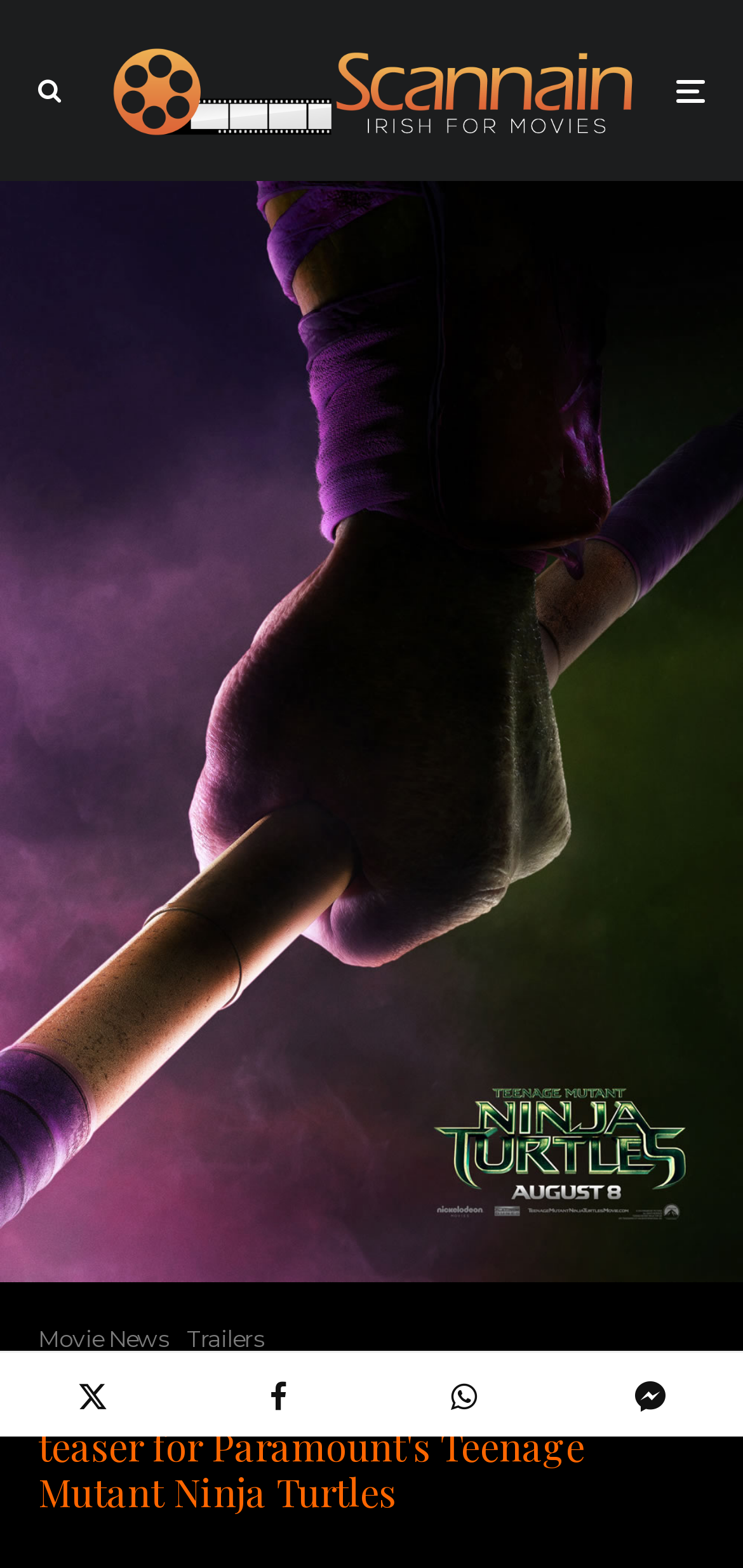Bounding box coordinates should be provided in the format (top-left x, top-left y, bottom-right x, bottom-right y) with all values between 0 and 1. Identify the bounding box for this UI element: aria-label="Tweet"

[0.0, 0.863, 0.25, 0.917]